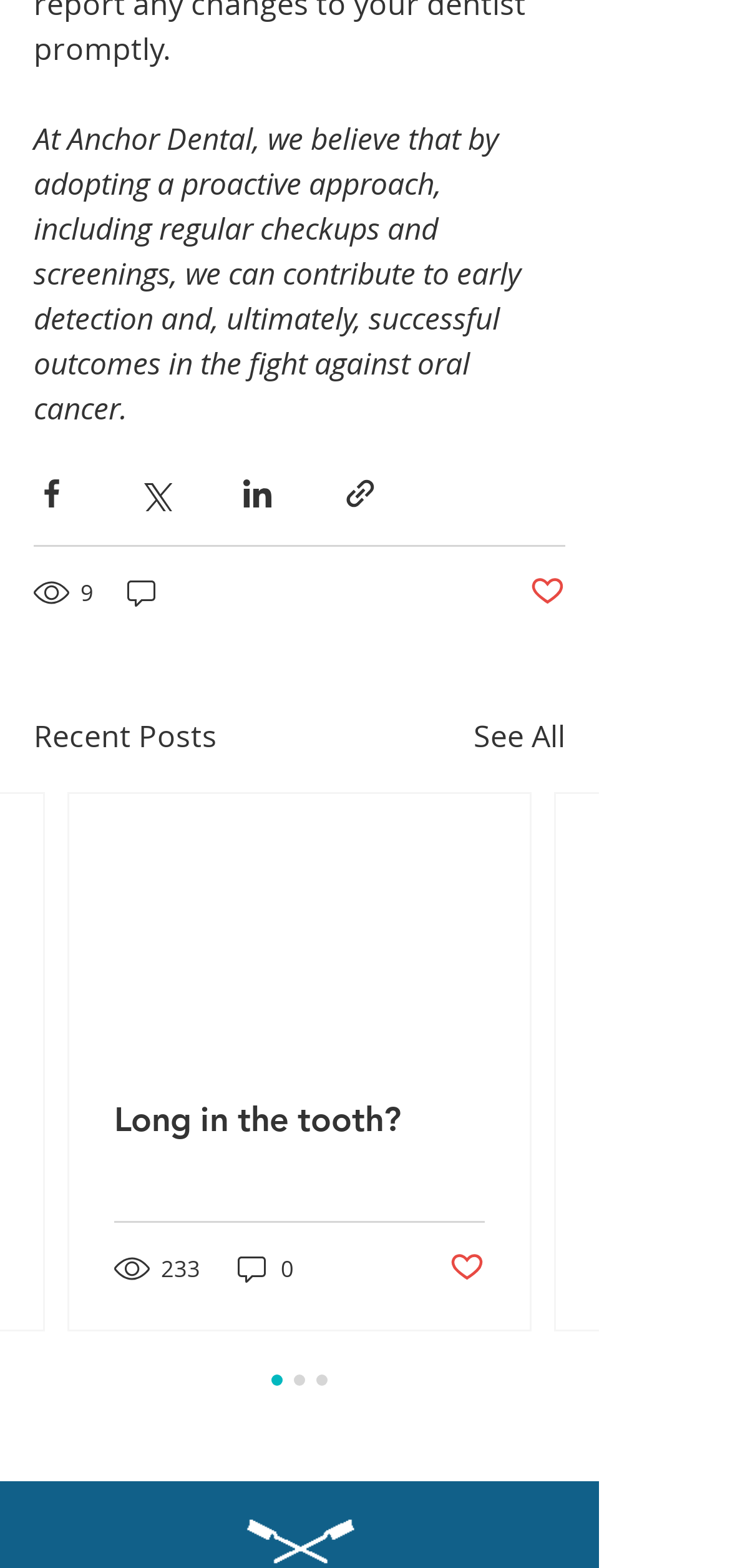Identify the bounding box coordinates of the section to be clicked to complete the task described by the following instruction: "Read the article". The coordinates should be four float numbers between 0 and 1, formatted as [left, top, right, bottom].

[0.095, 0.507, 0.726, 0.849]